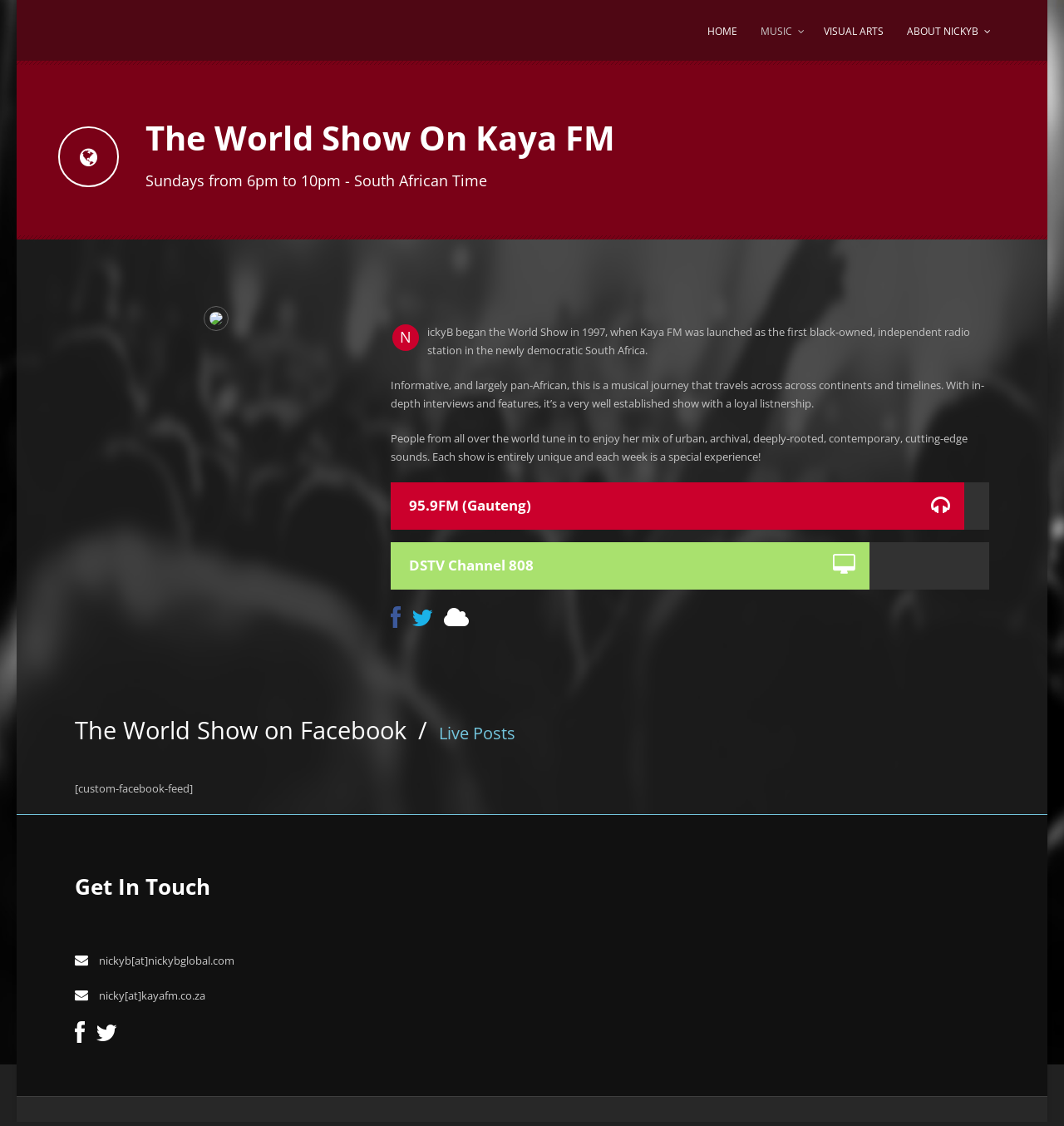Identify the main heading of the webpage and provide its text content.

The World Show On Kaya FM